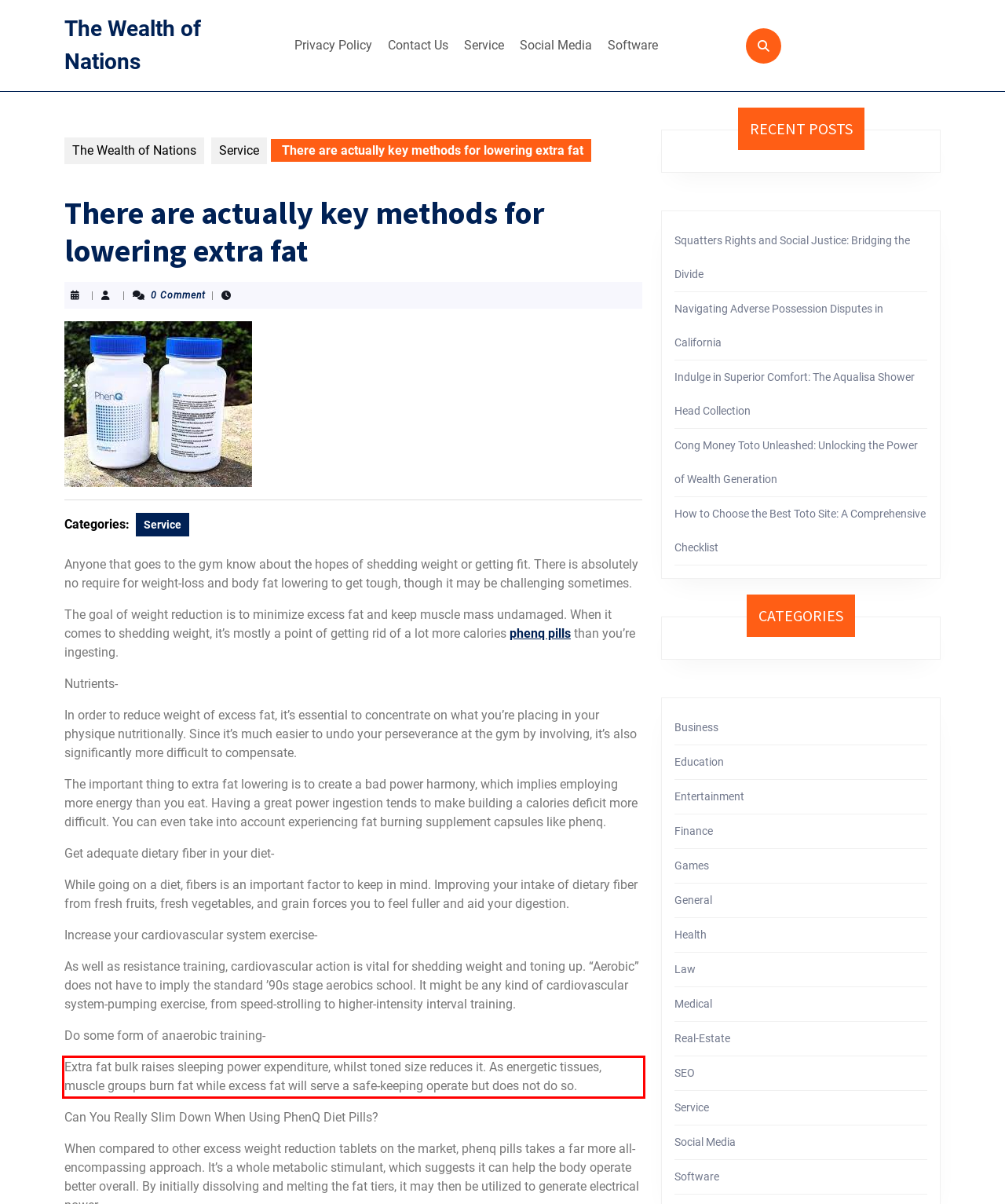You are provided with a screenshot of a webpage containing a red bounding box. Please extract the text enclosed by this red bounding box.

Extra fat bulk raises sleeping power expenditure, whilst toned size reduces it. As energetic tissues, muscle groups burn fat while excess fat will serve a safe-keeping operate but does not do so.